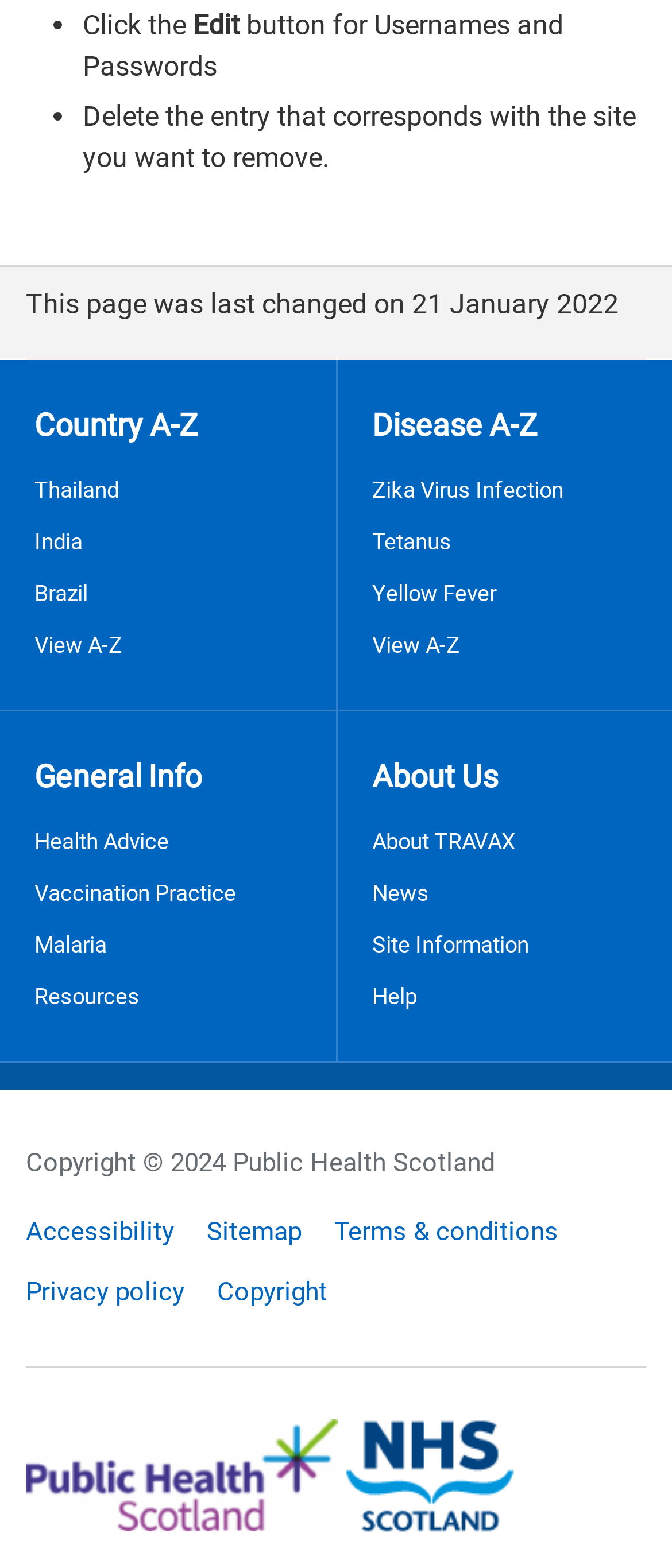Please find the bounding box coordinates of the clickable region needed to complete the following instruction: "Get Health Advice". The bounding box coordinates must consist of four float numbers between 0 and 1, i.e., [left, top, right, bottom].

[0.051, 0.528, 0.251, 0.546]